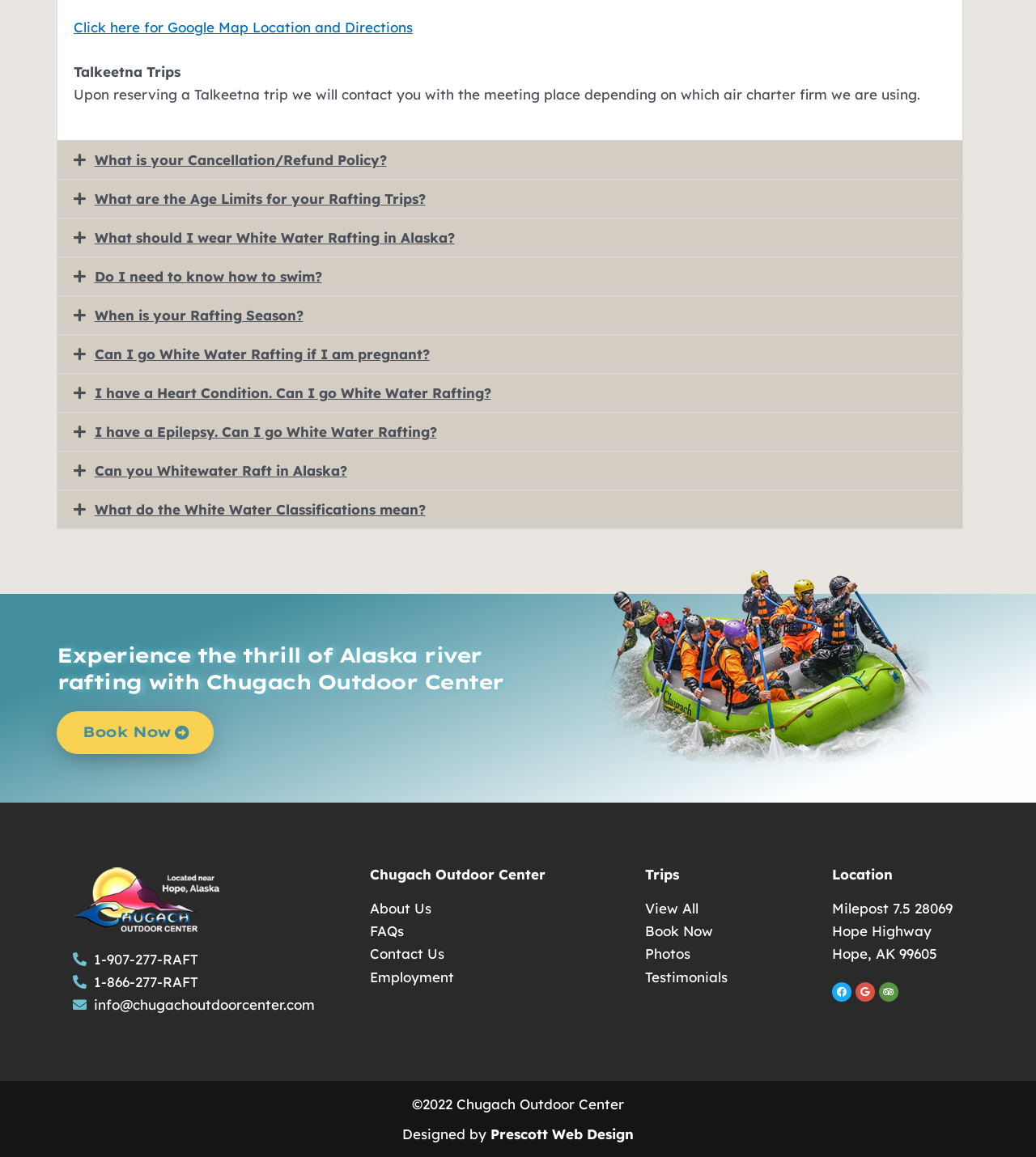Locate the bounding box of the UI element described in the following text: "Prescott Web Design".

[0.473, 0.973, 0.612, 0.987]